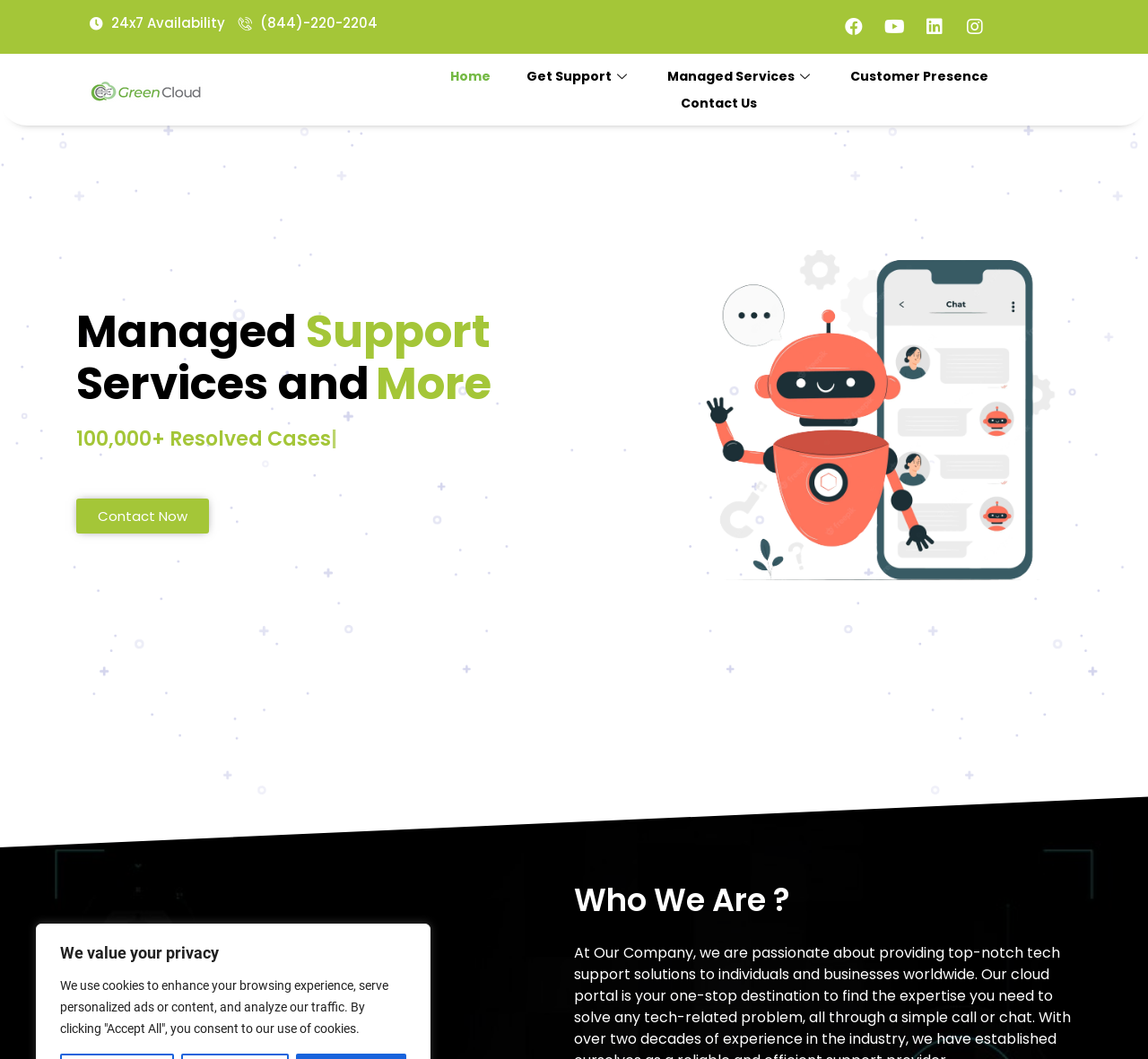Please specify the bounding box coordinates for the clickable region that will help you carry out the instruction: "contact us".

[0.577, 0.085, 0.675, 0.11]